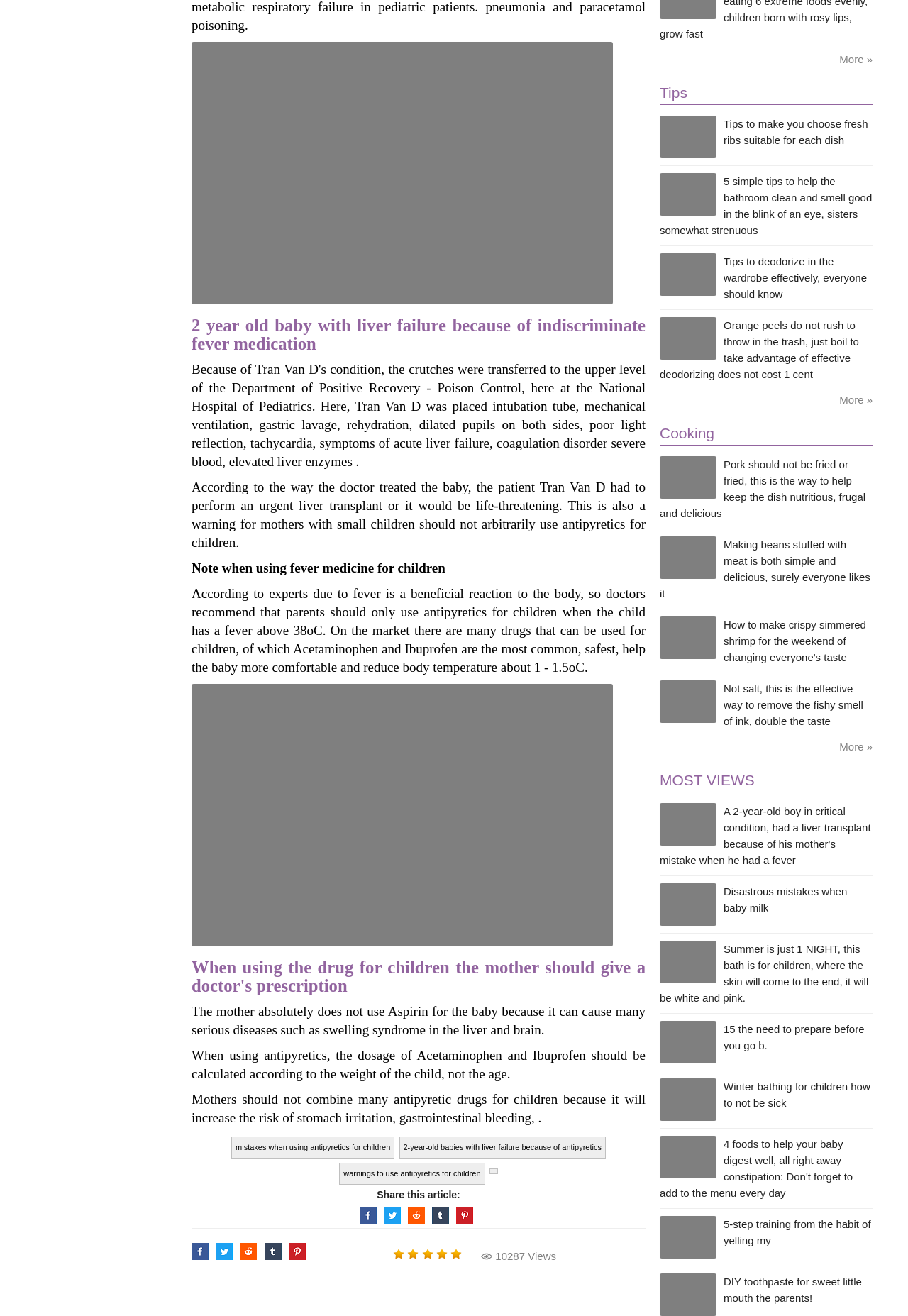Given the description "The Face on Mars", determine the bounding box of the corresponding UI element.

None